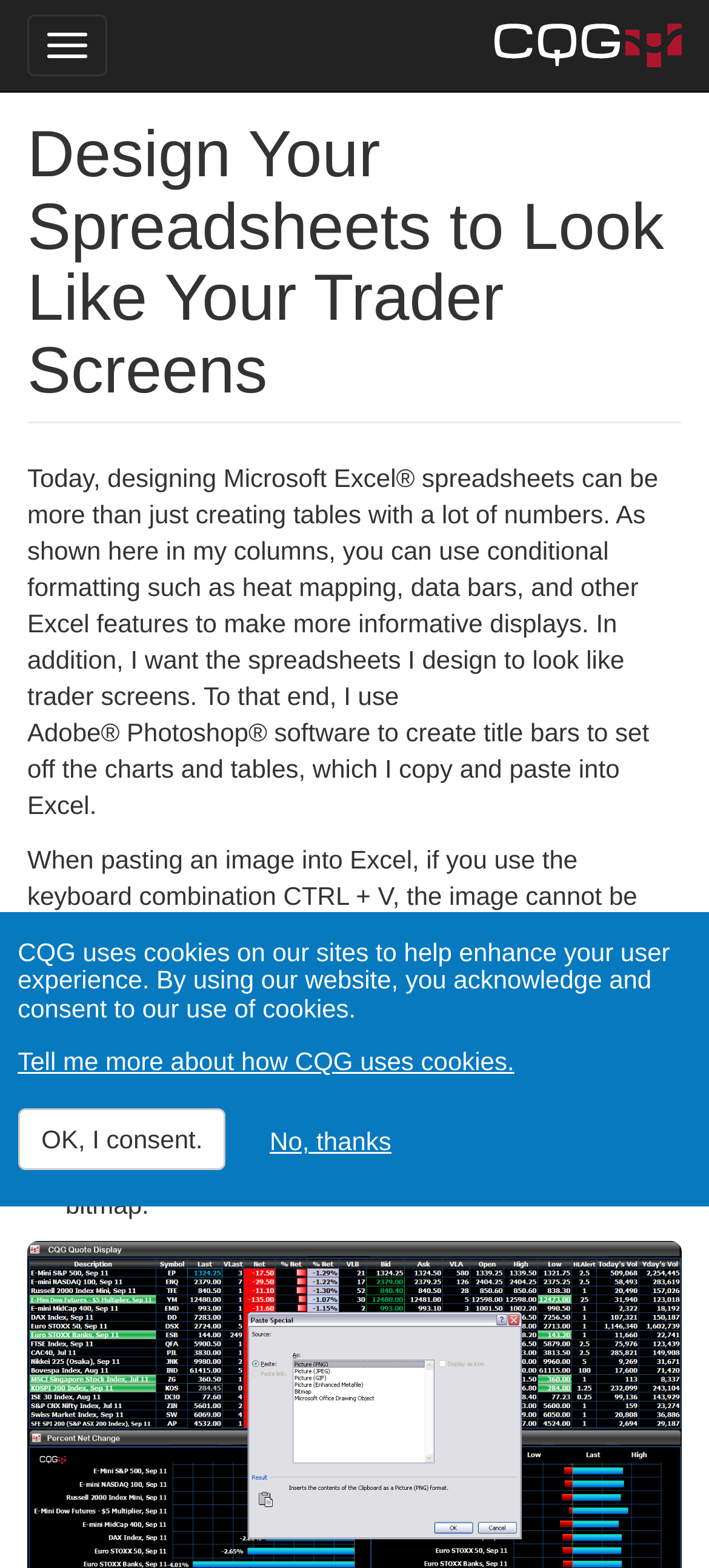Provide a brief response in the form of a single word or phrase:
What is the purpose of using Adobe Photoshop software?

To create title bars